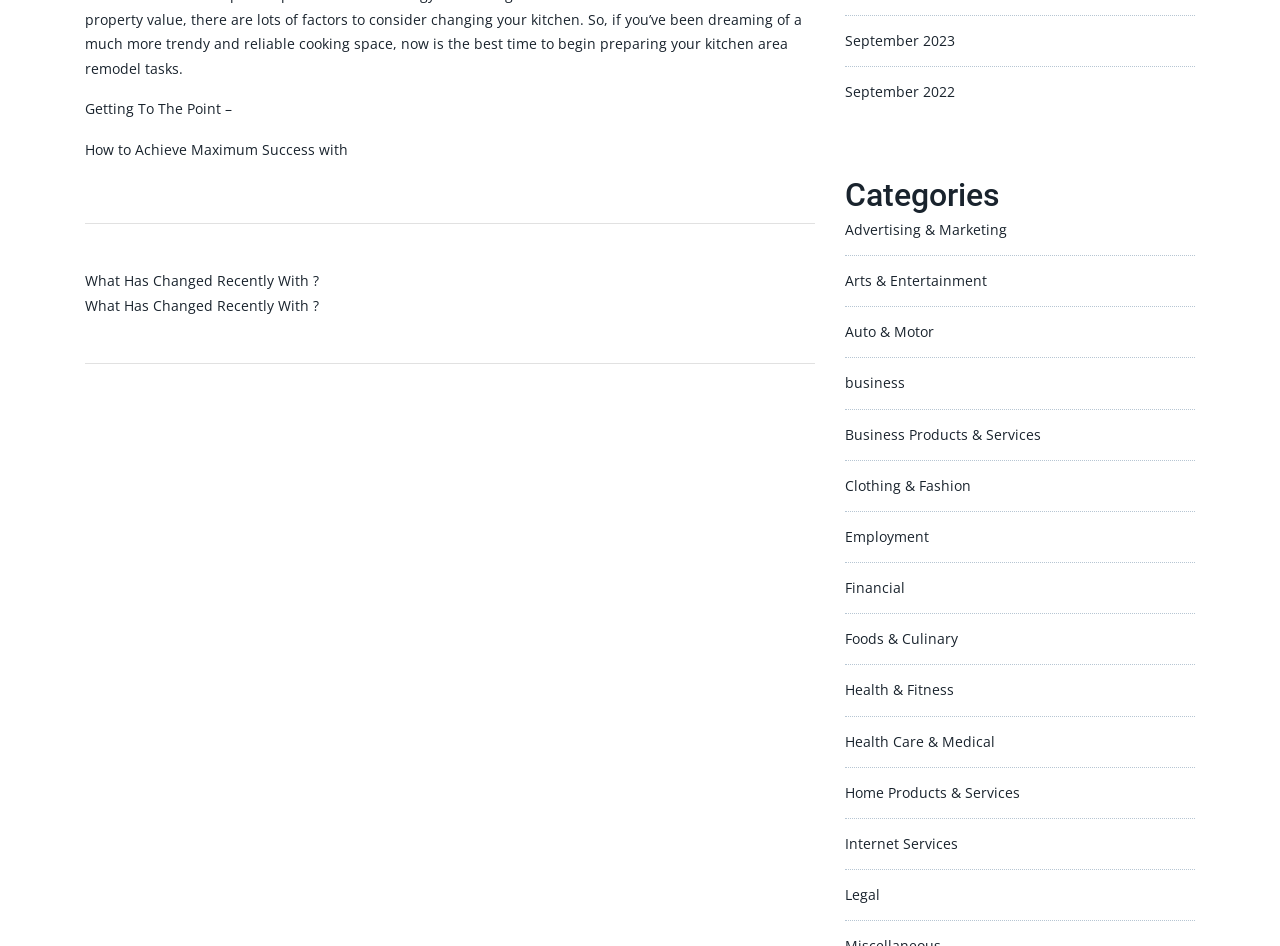Answer the question with a brief word or phrase:
What is the category of the link 'Advertising & Marketing'?

Categories